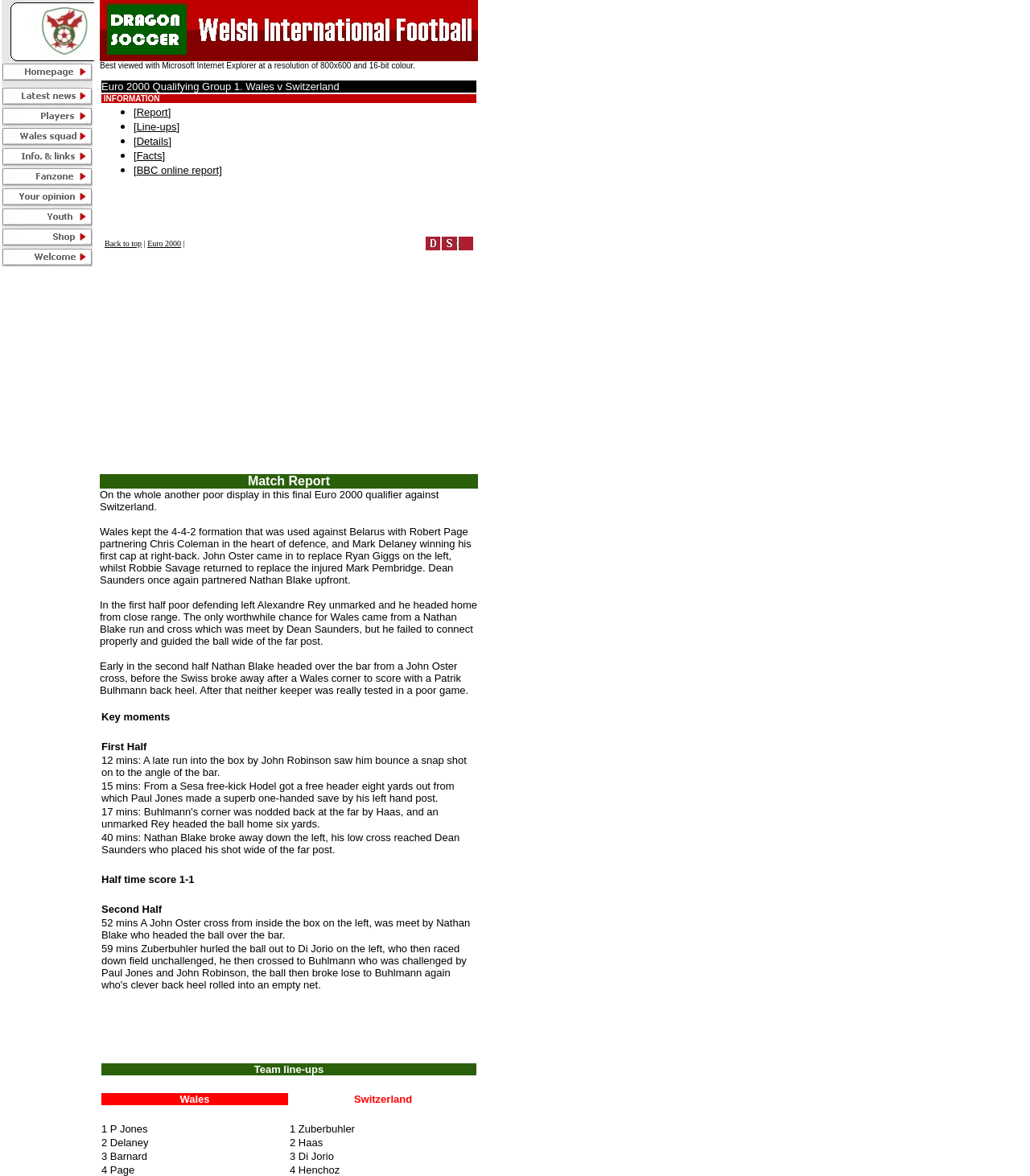Please specify the bounding box coordinates in the format (top-left x, top-left y, bottom-right x, bottom-right y), with values ranging from 0 to 1. Identify the bounding box for the UI component described as follows: Euro 2000

[0.143, 0.2, 0.176, 0.211]